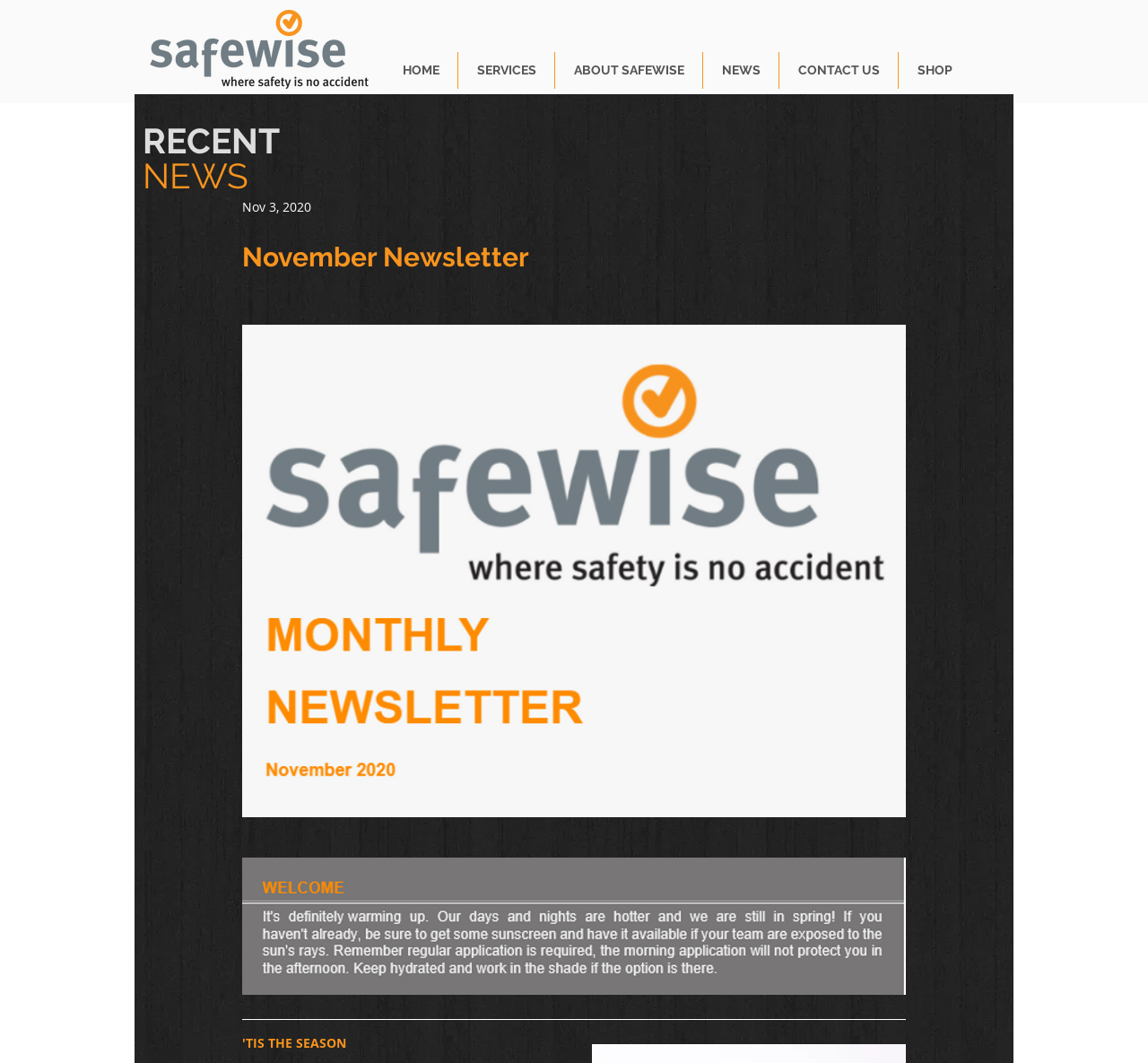Respond to the question below with a single word or phrase: What is the name of the newsletter?

November Newsletter